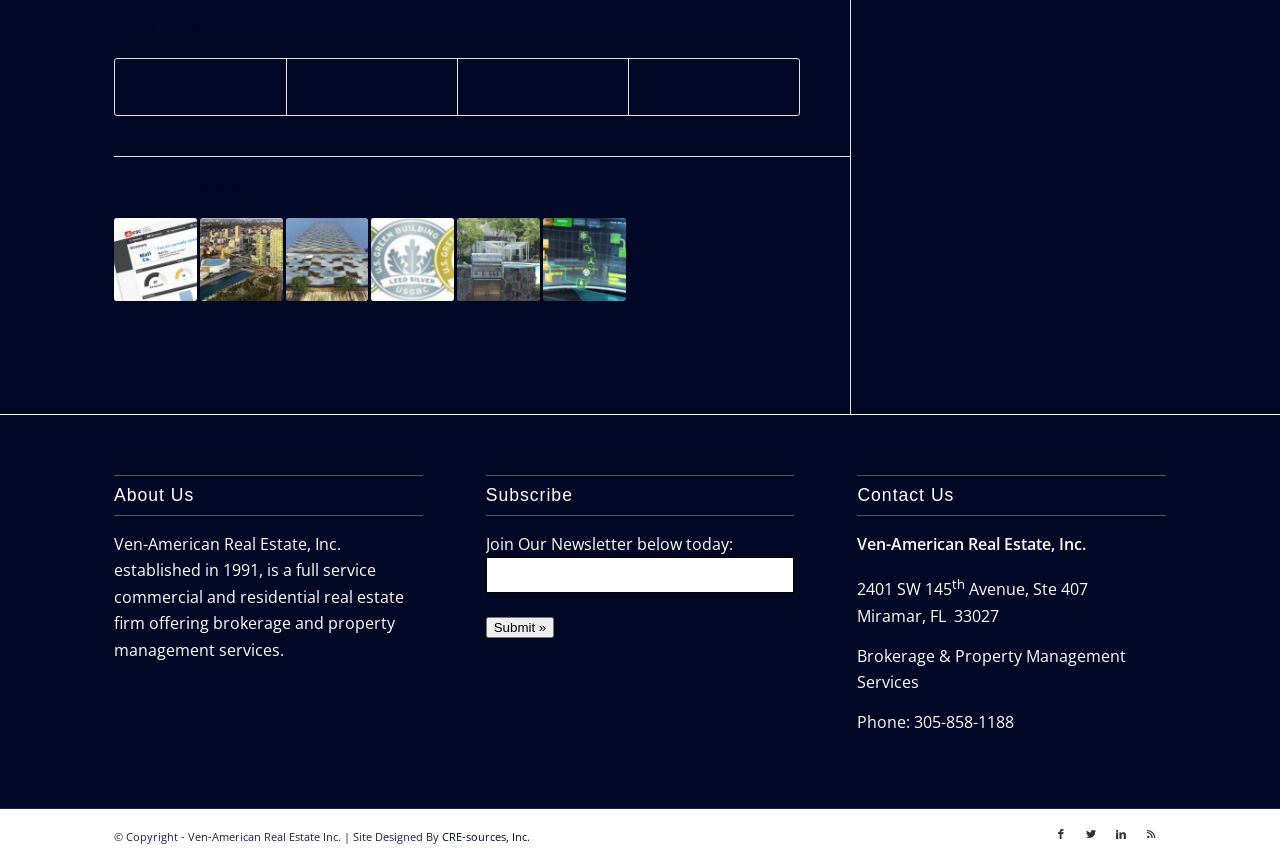What is the purpose of the textbox in the 'Subscribe' section?
Based on the content of the image, thoroughly explain and answer the question.

I found the 'Subscribe' section by looking for a heading with that text. Within that section, I found a textbox with a StaticText element saying 'Join Our Newsletter below today:', which suggests that the purpose of the textbox is to join the newsletter.